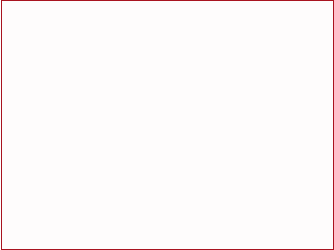What zodiac sign is mentioned in the caption?
Please provide a single word or phrase based on the screenshot.

Taurus